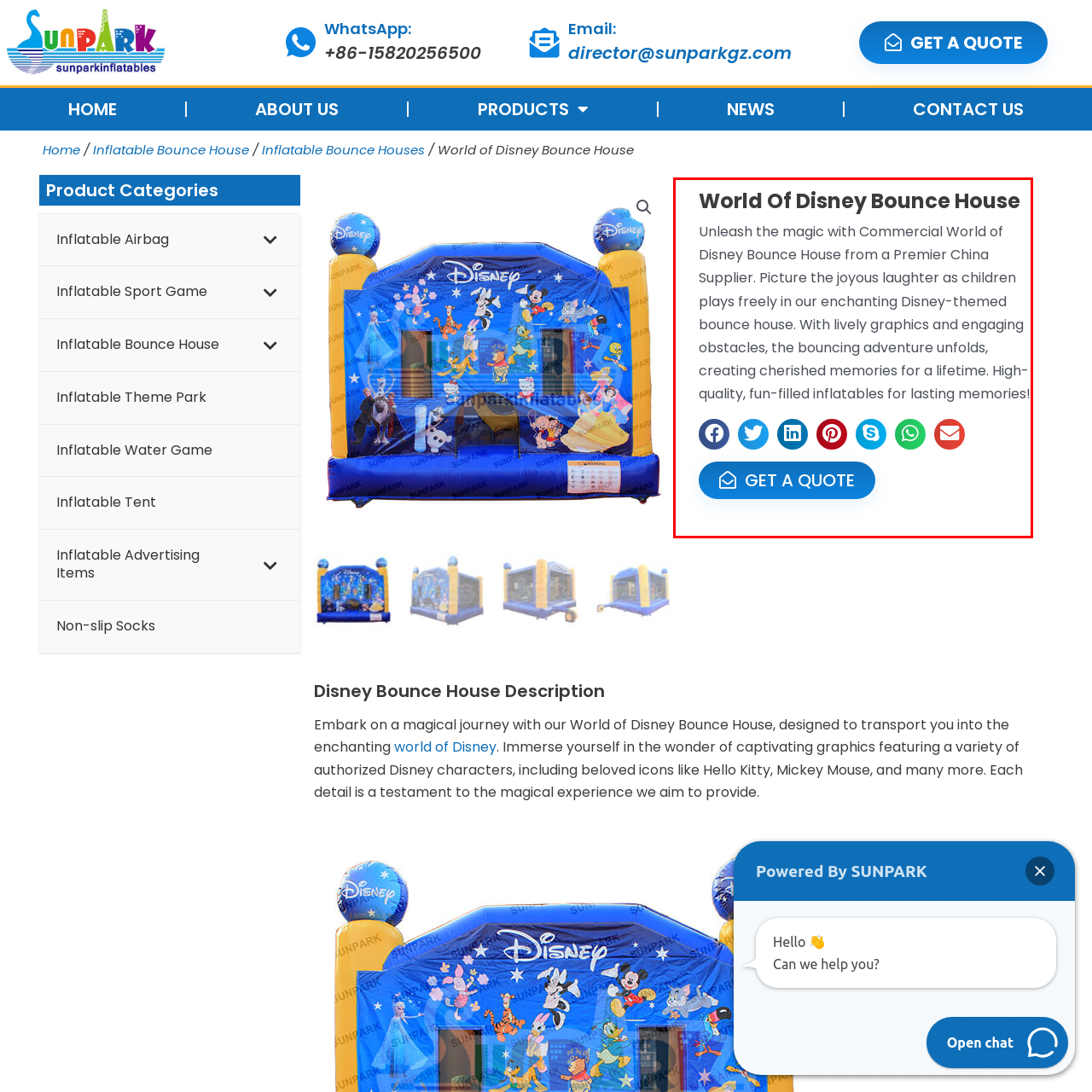Look at the photo within the red outline and describe it thoroughly.

This image showcases the "World Of Disney Bounce House," inviting viewers to experience the enchanting atmosphere created by this vibrant inflatable. The caption highlights the joy children experience while playing in this Disney-themed bounce house, featuring lively graphics and engaging obstacles that make each bounce a magical adventure. The text emphasizes the product’s high quality and the lasting memories it generates for families, making it a perfect addition to any fun-filled event. Additionally, options to share the exciting experience on social media platforms and a prompt to "Get A Quote" are prominently displayed, encouraging further engagement and interest.